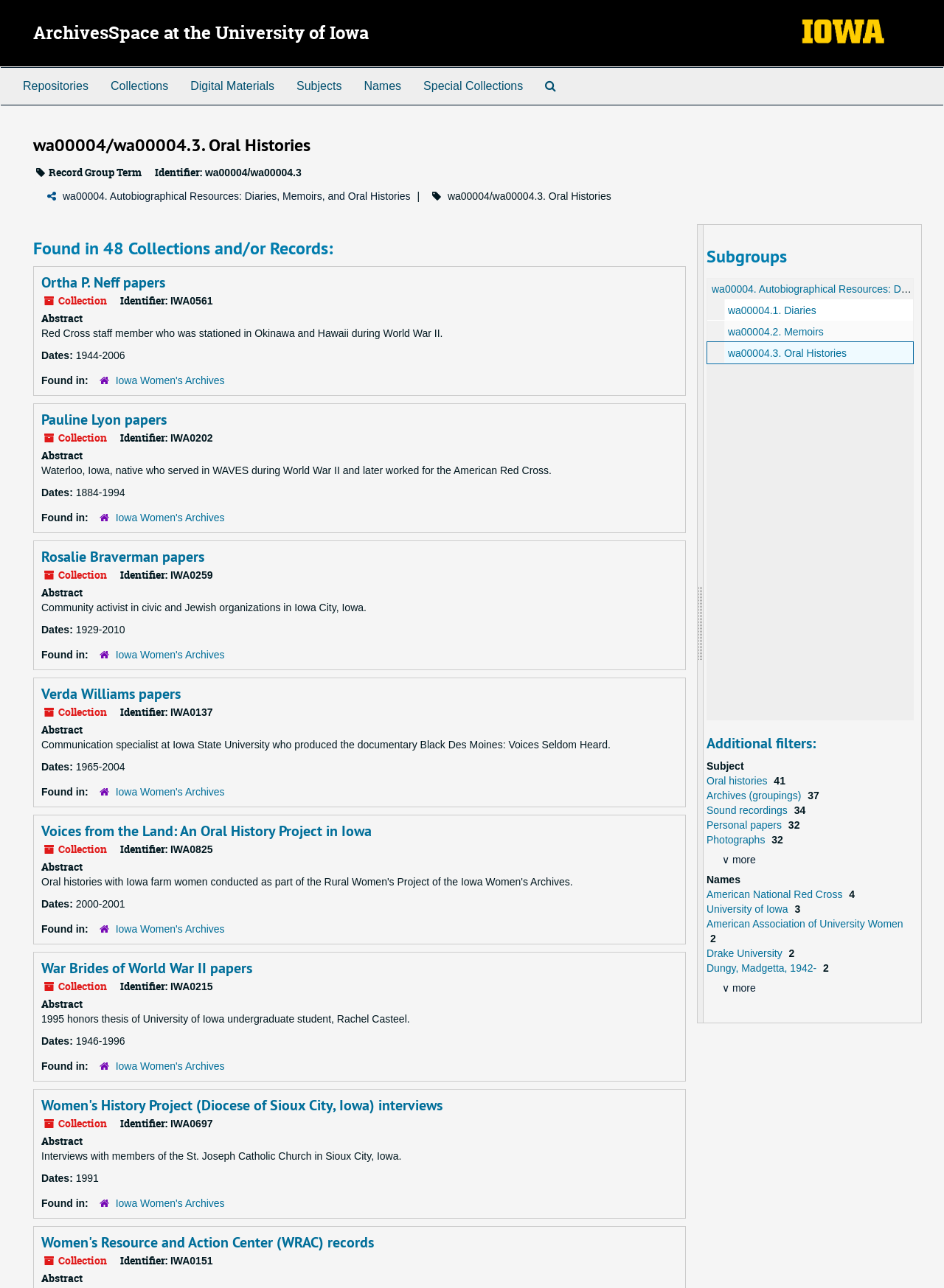Identify the bounding box coordinates for the UI element described as follows: Repositories. Use the format (top-left x, top-left y, bottom-right x, bottom-right y) and ensure all values are floating point numbers between 0 and 1.

[0.012, 0.053, 0.105, 0.081]